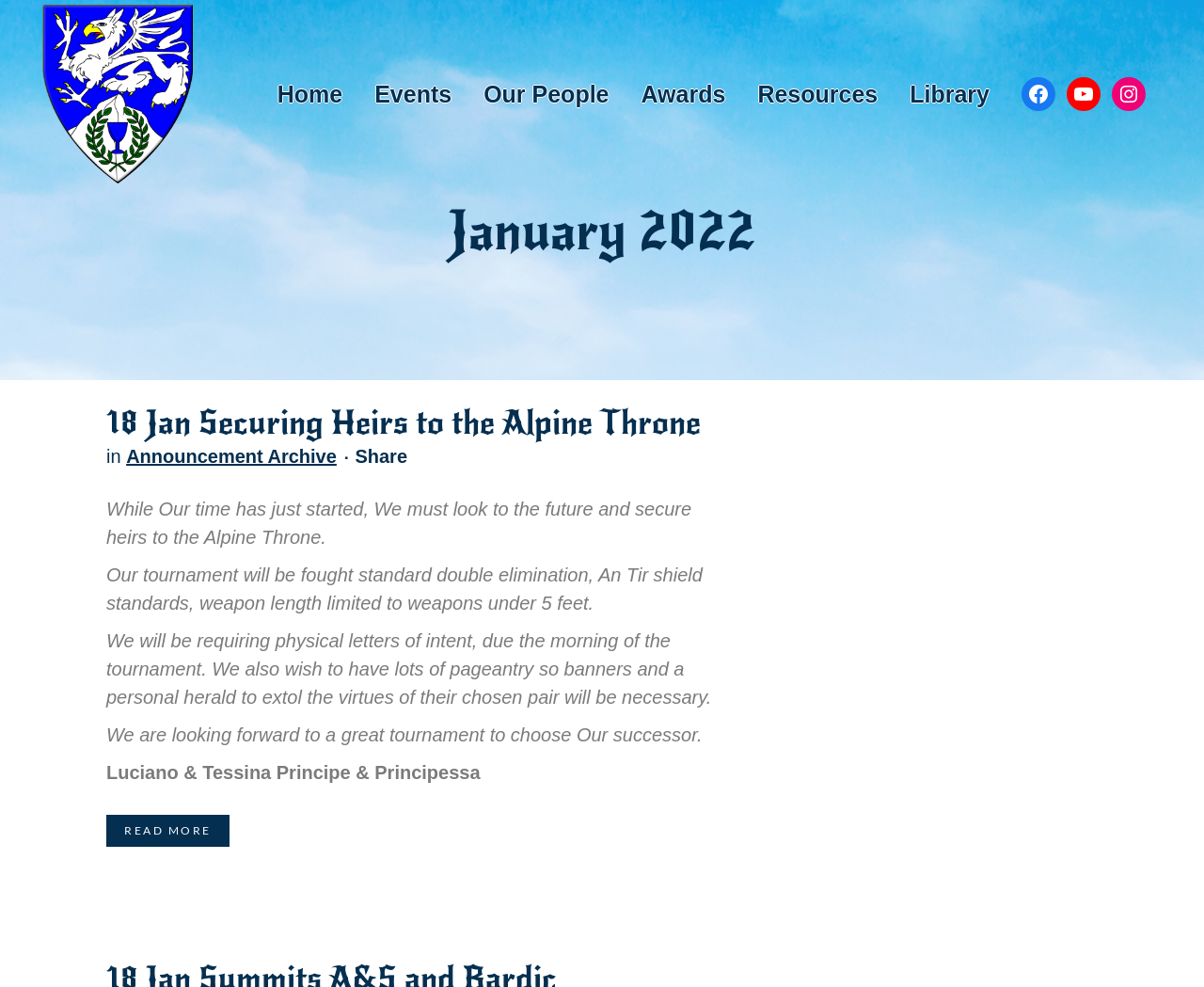Locate the bounding box coordinates of the element's region that should be clicked to carry out the following instruction: "View the Events page". The coordinates need to be four float numbers between 0 and 1, i.e., [left, top, right, bottom].

[0.298, 0.0, 0.388, 0.191]